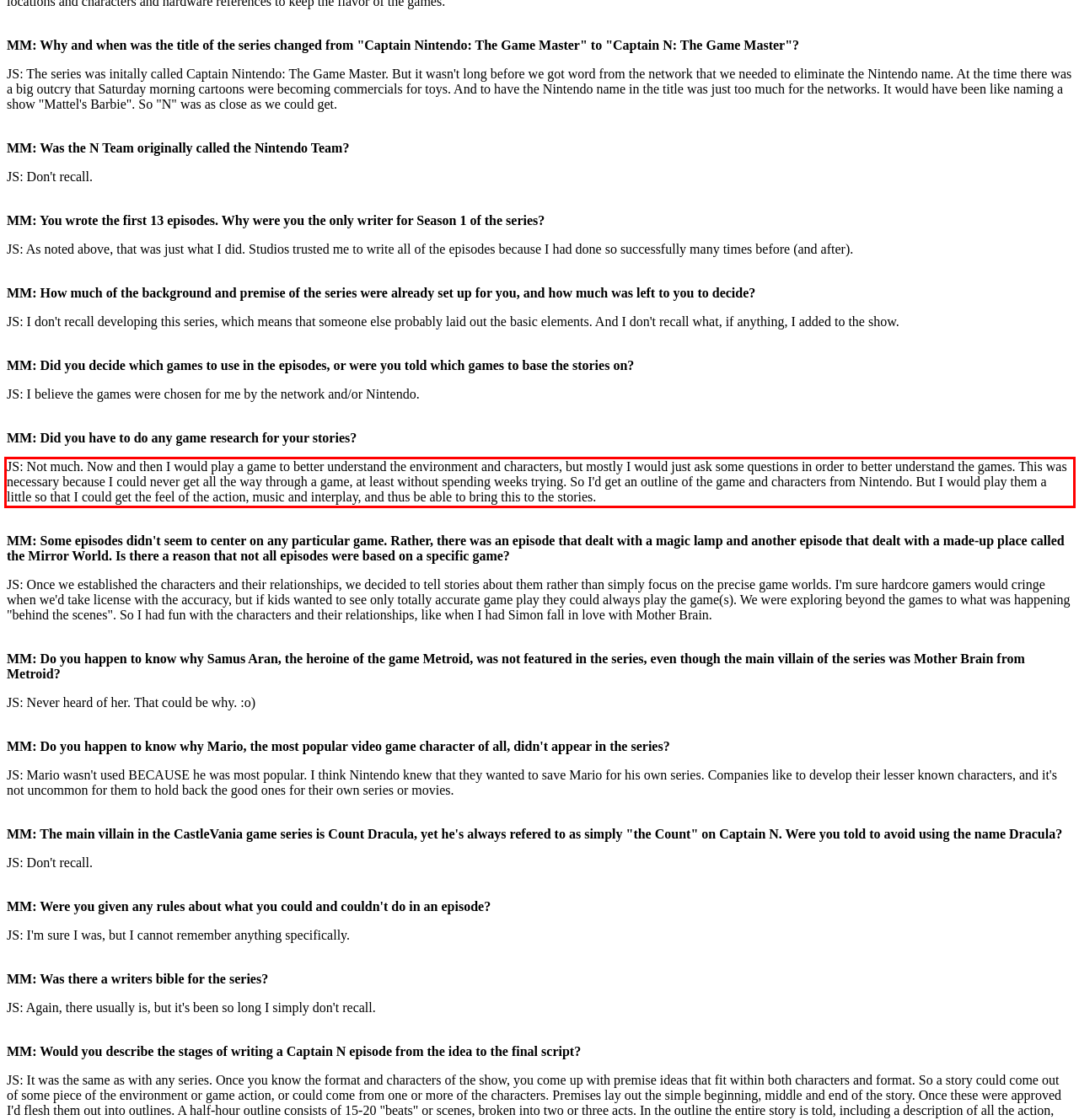Using the provided webpage screenshot, recognize the text content in the area marked by the red bounding box.

JS: Not much. Now and then I would play a game to better understand the environment and characters, but mostly I would just ask some questions in order to better understand the games. This was necessary because I could never get all the way through a game, at least without spending weeks trying. So I'd get an outline of the game and characters from Nintendo. But I would play them a little so that I could get the feel of the action, music and interplay, and thus be able to bring this to the stories.